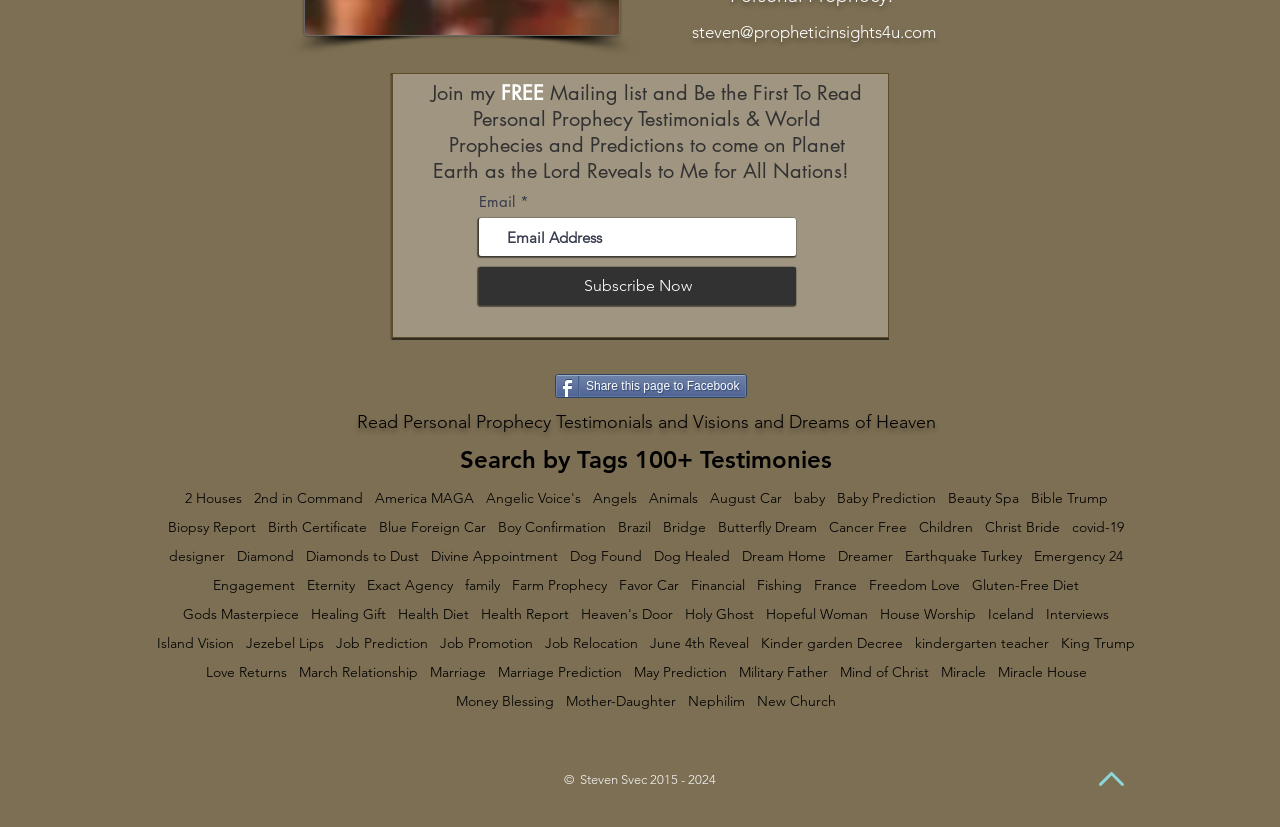Locate the bounding box coordinates of the element to click to perform the following action: 'Read Personal Prophecy Testimonials and Visions and Dreams of Heaven'. The coordinates should be given as four float values between 0 and 1, in the form of [left, top, right, bottom].

[0.275, 0.497, 0.735, 0.524]